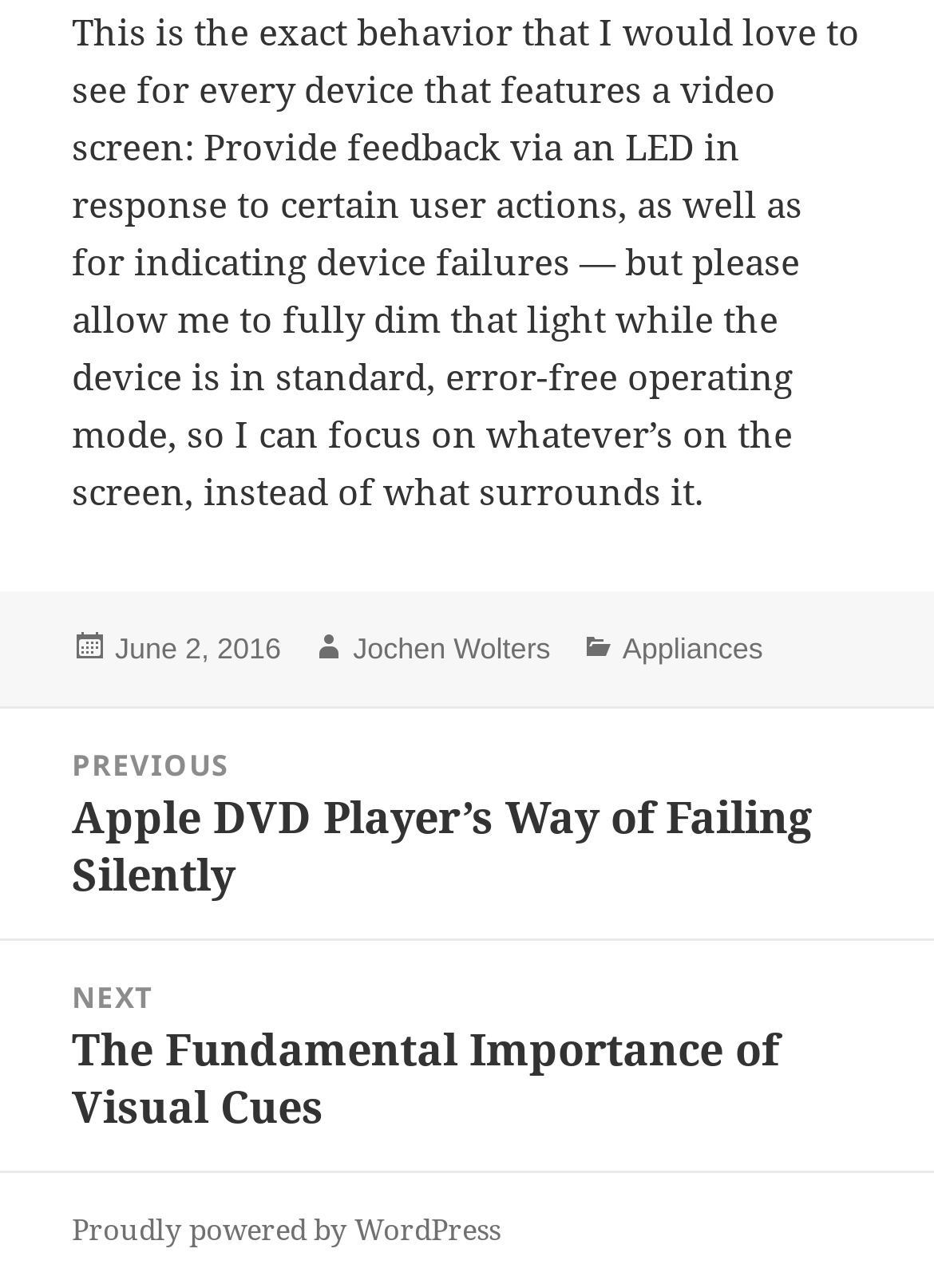What platform powers the website?
Provide an in-depth and detailed answer to the question.

I found the platform that powers the website by looking at the footer section of the webpage, where it says 'Proudly powered by WordPress'.